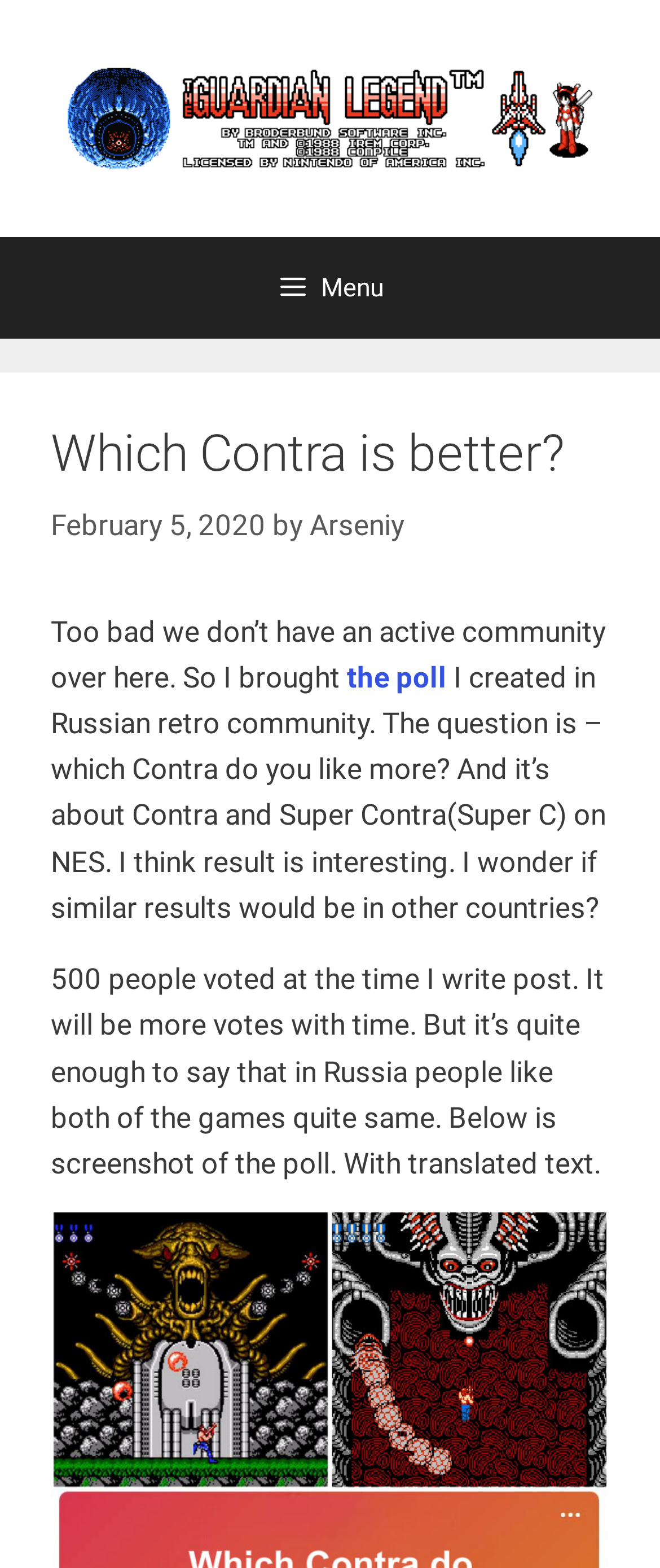What is the platform of the Contra games mentioned?
From the image, provide a succinct answer in one word or a short phrase.

NES